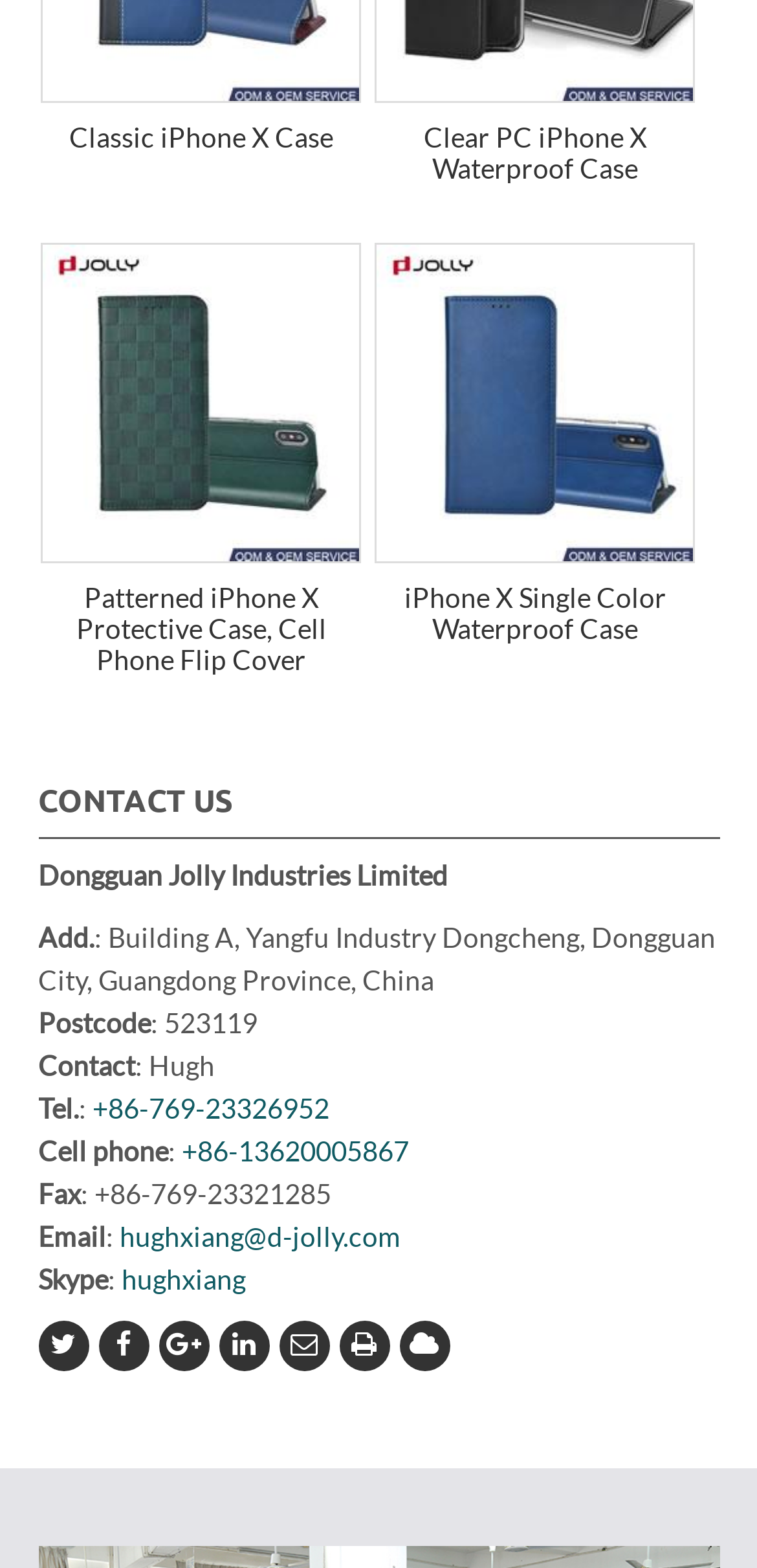Please provide a brief answer to the question using only one word or phrase: 
How many iPhone X case products are listed?

5